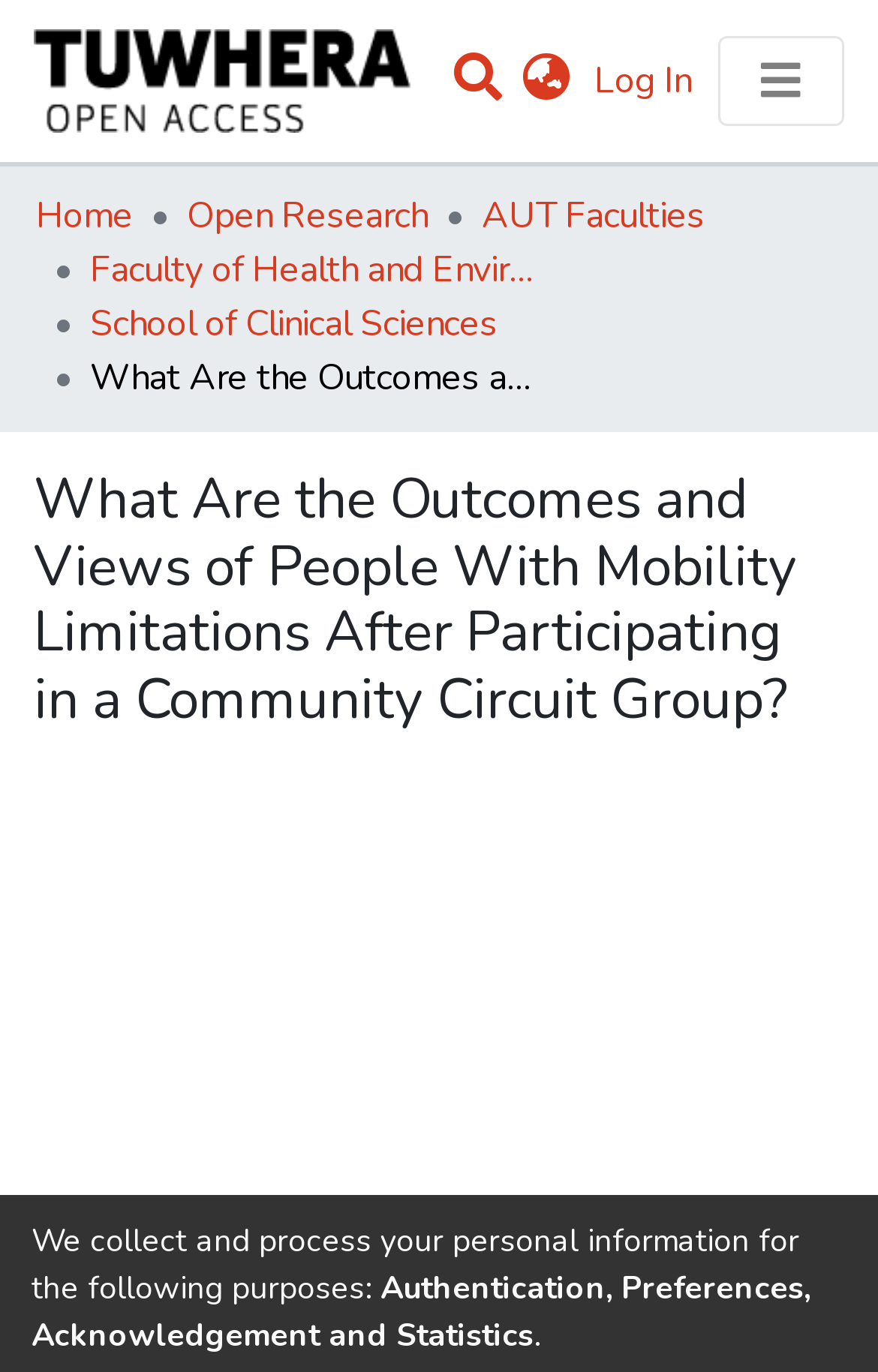Use the information in the screenshot to answer the question comprehensively: What is the purpose of the navigation bar?

The navigation bar is a prominent element on the webpage, containing links to various sections of the website such as 'Communities & Collections', 'Statistics', and 'Browse'. Its purpose is to provide users with a way to navigate the website and access different areas of content.